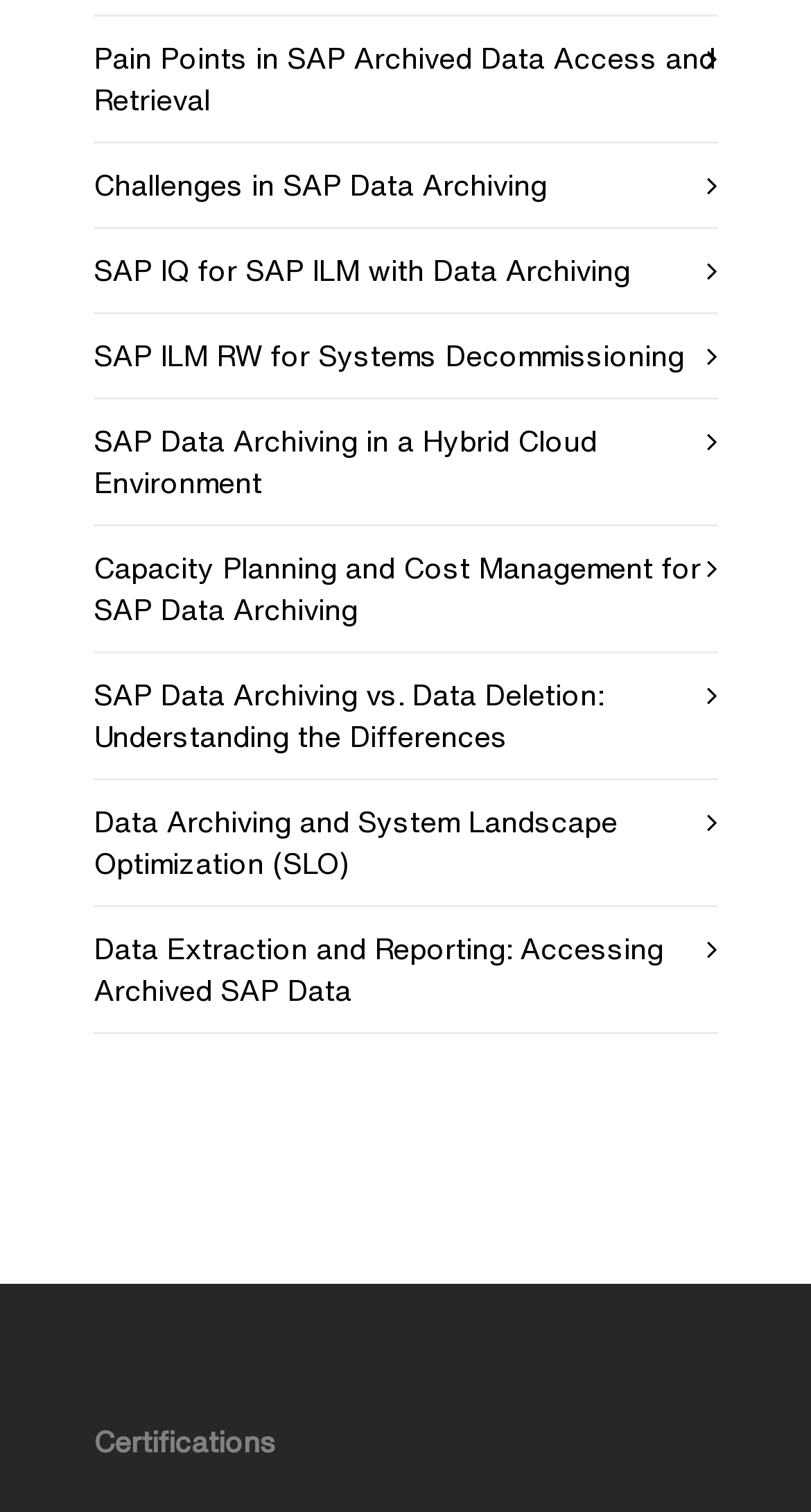Use a single word or phrase to answer the question: What is the topic of the link below 'Challenges in SAP Data Archiving'?

SAP IQ for SAP ILM